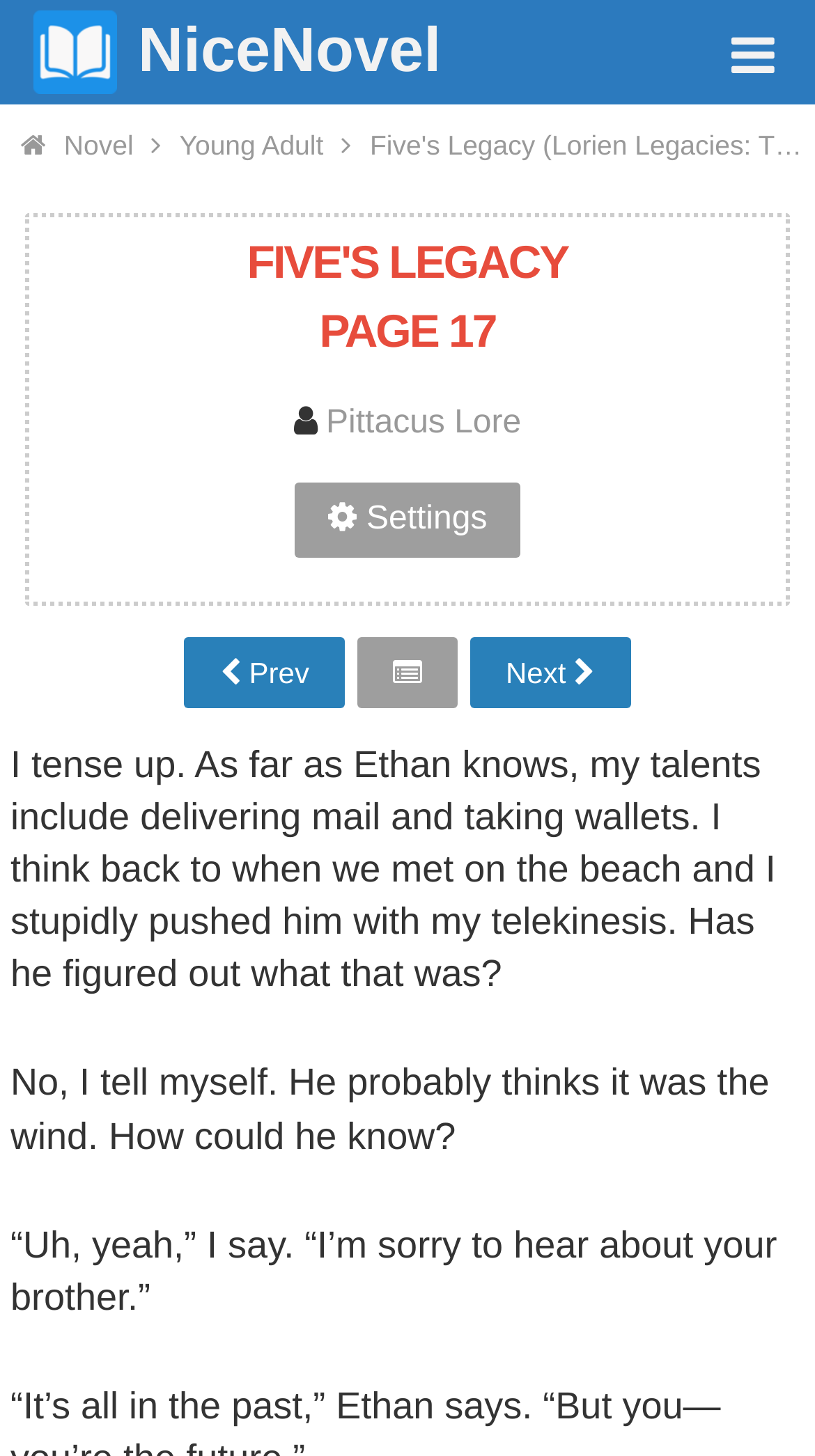Please specify the bounding box coordinates of the clickable region to carry out the following instruction: "Contact us via email". The coordinates should be four float numbers between 0 and 1, in the format [left, top, right, bottom].

None